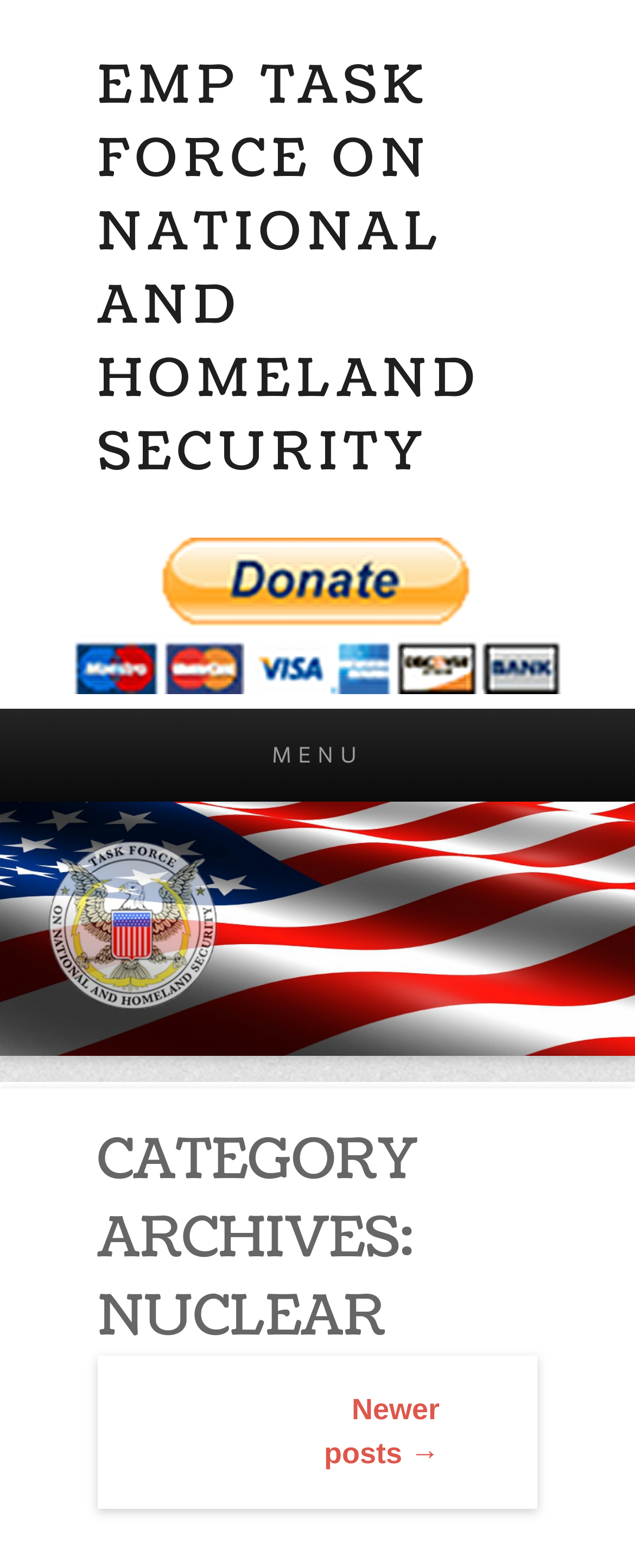Analyze and describe the webpage in a detailed narrative.

The webpage is about the EMP Task Force on National and Homeland Security, specifically on the topic of Nuclear. At the top, there is a large heading that reads "EMP TASK FORCE ON NATIONAL AND HOMELAND SECURITY". Below this heading, there is a link with the same text. 

To the right of the top heading, there is a button that promotes PayPal as a safer and easier way to pay online. 

On the left side of the page, there is a menu section, indicated by a heading that simply says "MENU". Below this menu heading, there is a link that allows users to skip to the content of the page. 

The main content of the page is divided into sections. The first section has a heading that says "CATEGORY ARCHIVES: NUCLEAR", indicating that the content below is related to nuclear topics. 

Further down the page, there is a section for post navigation, with a heading that says "POST NAVIGATION". This section contains a link to newer posts, labeled as "Newer posts →".